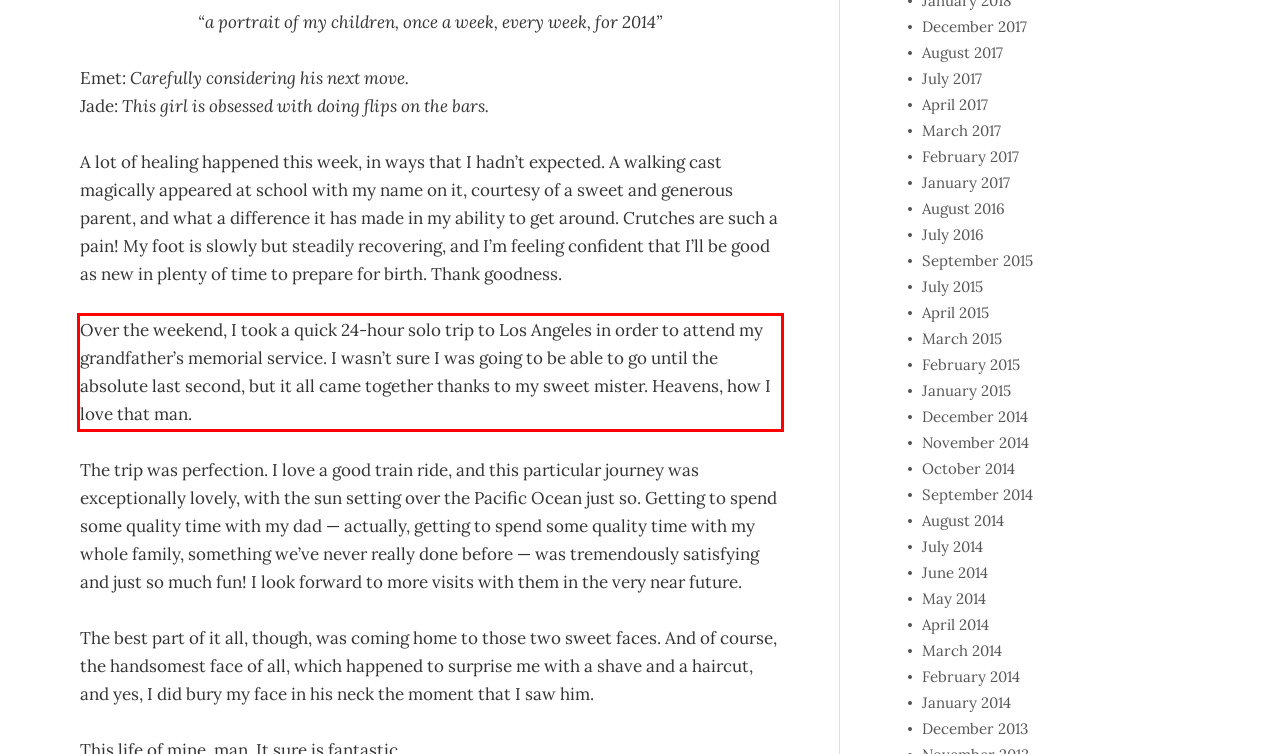Within the screenshot of a webpage, identify the red bounding box and perform OCR to capture the text content it contains.

Over the weekend, I took a quick 24-hour solo trip to Los Angeles in order to attend my grandfather’s memorial service. I wasn’t sure I was going to be able to go until the absolute last second, but it all came together thanks to my sweet mister. Heavens, how I love that man.